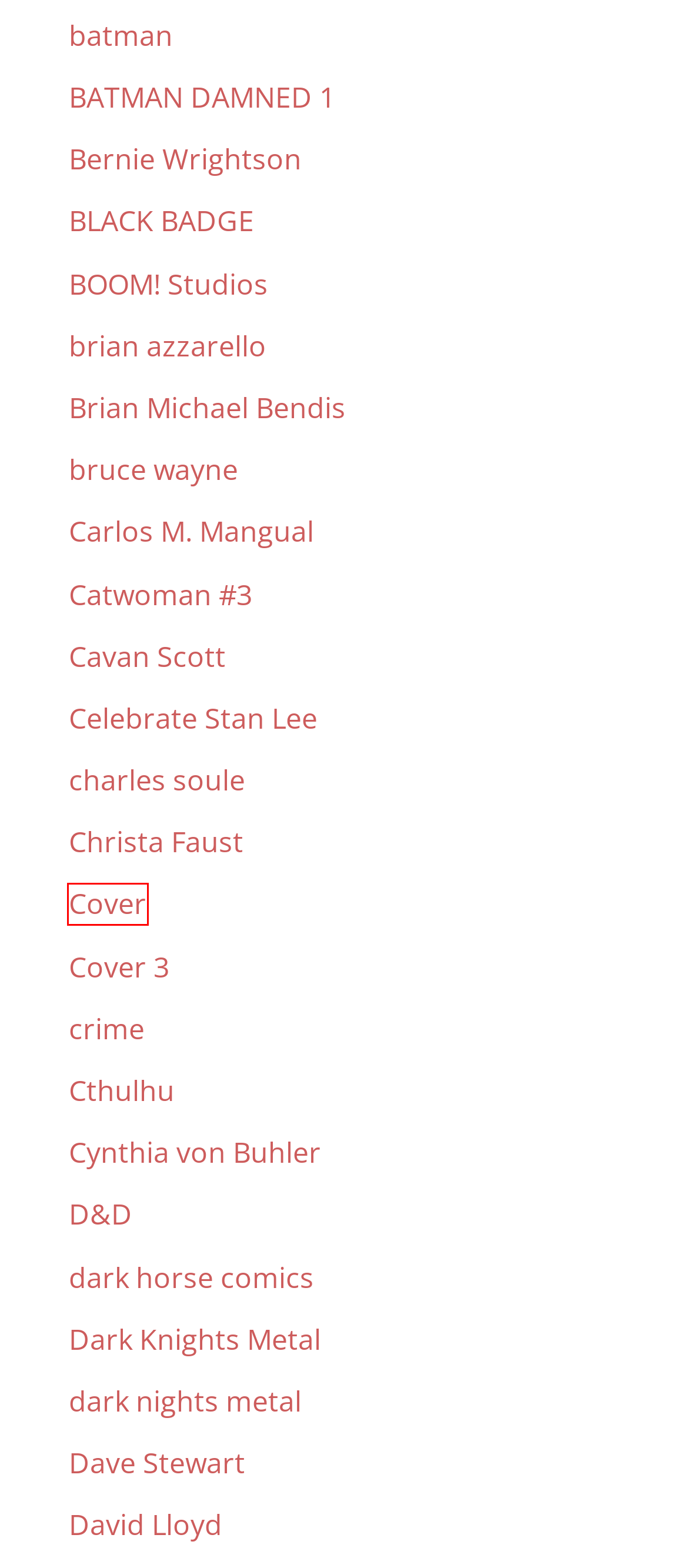You have a screenshot of a webpage with a red bounding box around a UI element. Determine which webpage description best matches the new webpage that results from clicking the element in the bounding box. Here are the candidates:
A. Cthulhu Archives | Artist Comic Book Creator Views POWkabam!
B. Catwoman #3 Archives | Artist Comic Book Creator Views POWkabam!
C. batman Archives | Artist Comic Book Creator Views POWkabam!
D. Cover Archives | Artist Comic Book Creator Views POWkabam!
E. Bernie Wrightson Archives | Artist Comic Book Creator Views POWkabam!
F. D&D Archives | Artist Comic Book Creator Views POWkabam!
G. dark nights metal Archives | Artist Comic Book Creator Views POWkabam!
H. brian azzarello Archives | Artist Comic Book Creator Views POWkabam!

D